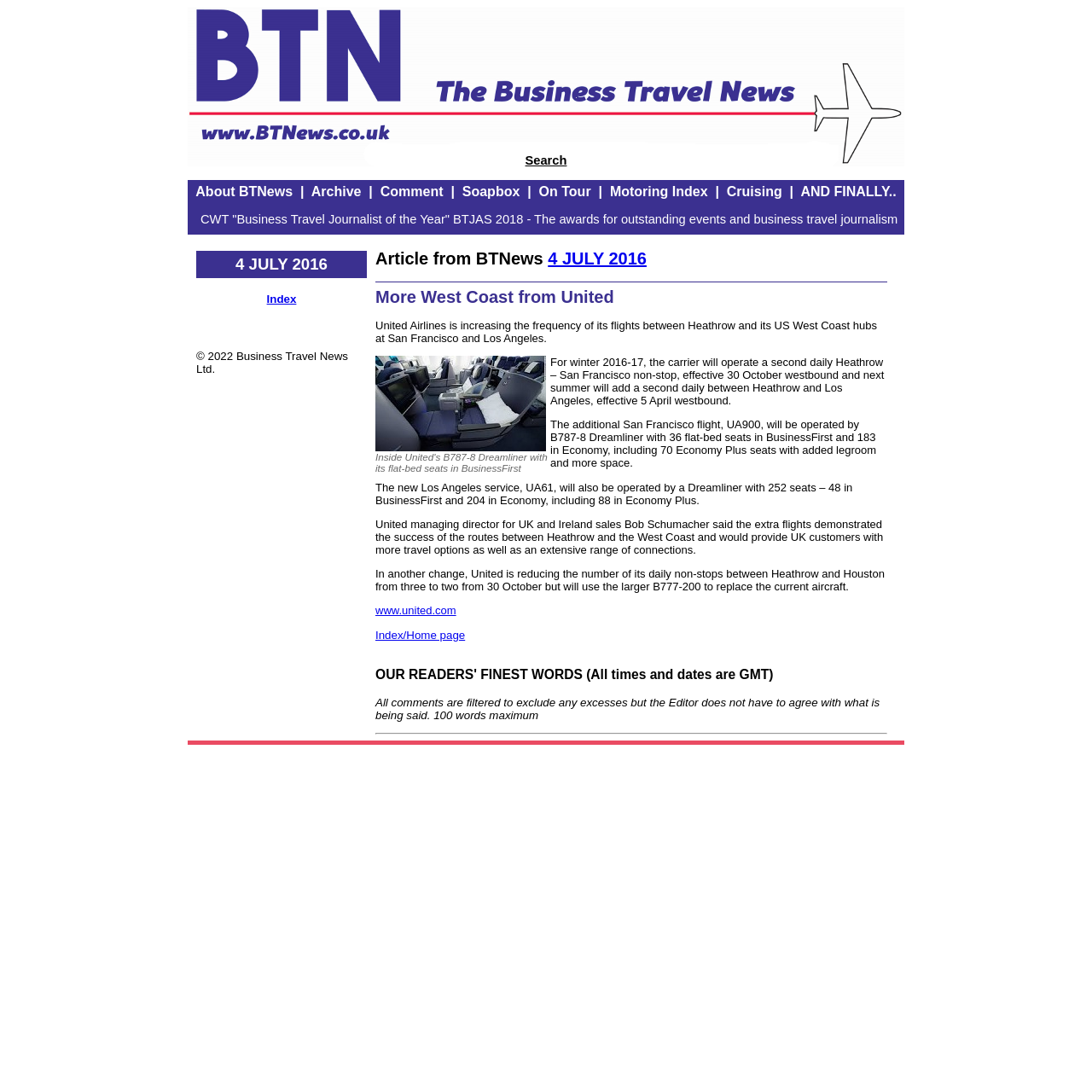Answer the question below in one word or phrase:
What is the URL mentioned in the article?

www.united.com